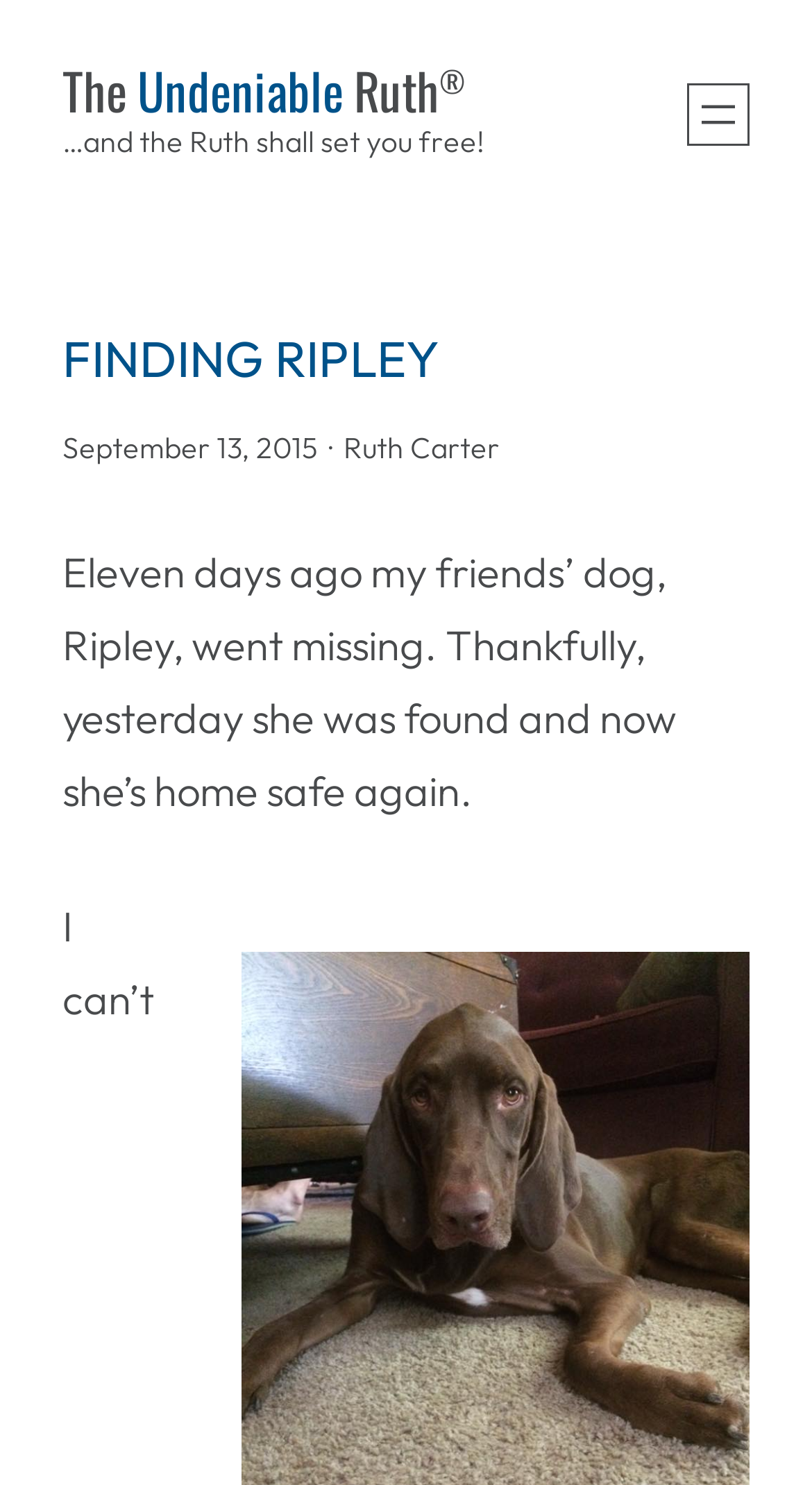Is the post about finding Ripley a recent one?
Please respond to the question with a detailed and well-explained answer.

The post is dated 'September 13, 2015', which suggests that it is not a recent post.